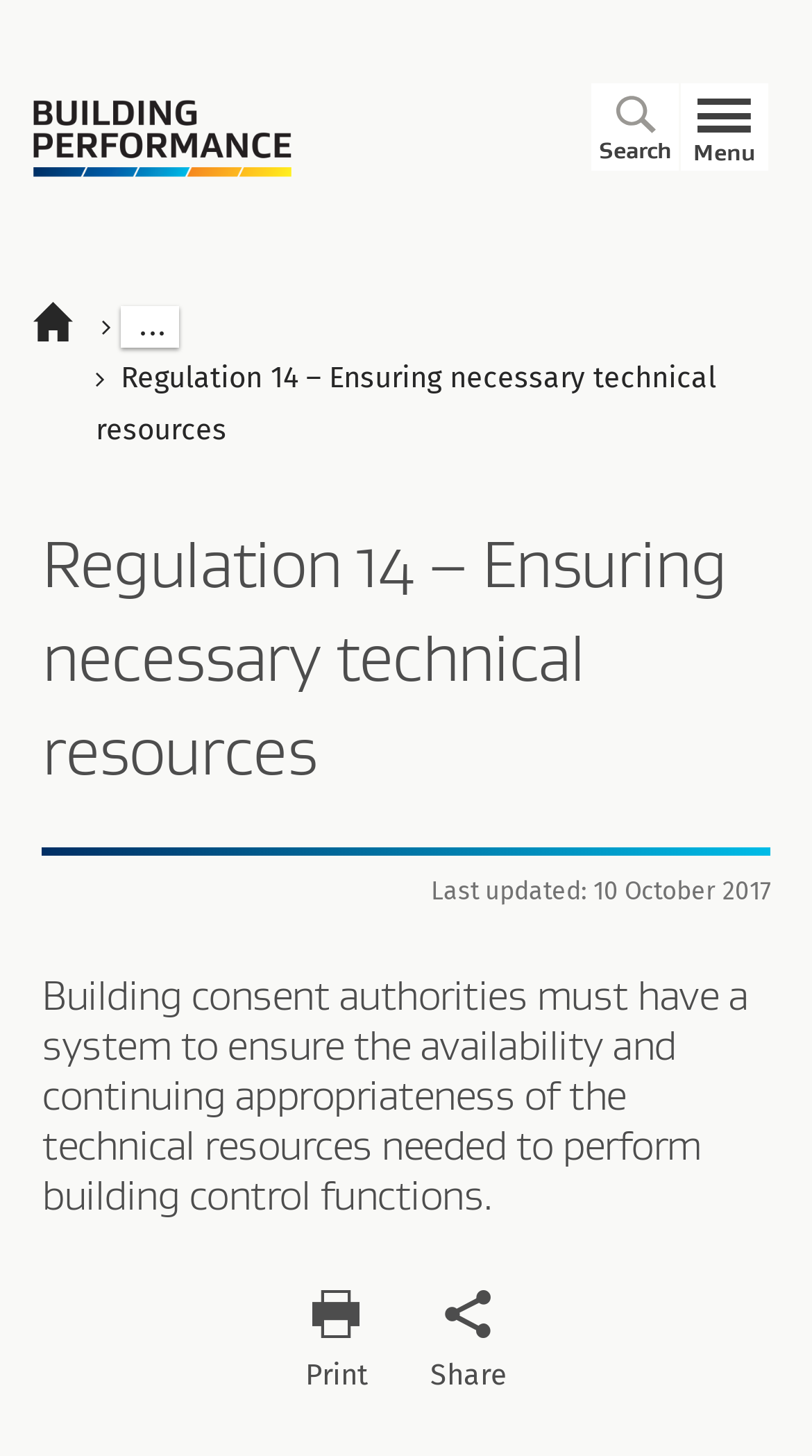What is the purpose of the 'Share' button?
Use the image to answer the question with a single word or phrase.

Share the page